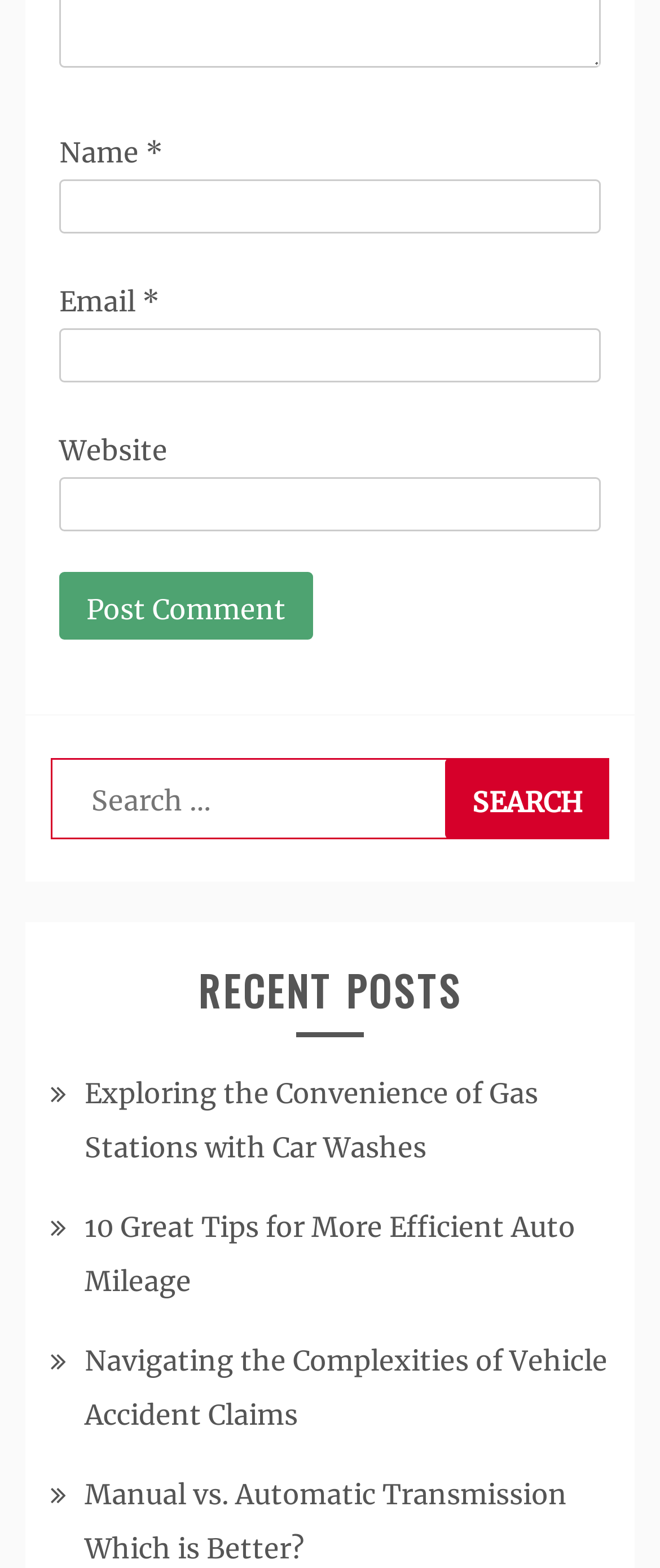Highlight the bounding box coordinates of the region I should click on to meet the following instruction: "Search for something".

[0.077, 0.484, 0.923, 0.535]